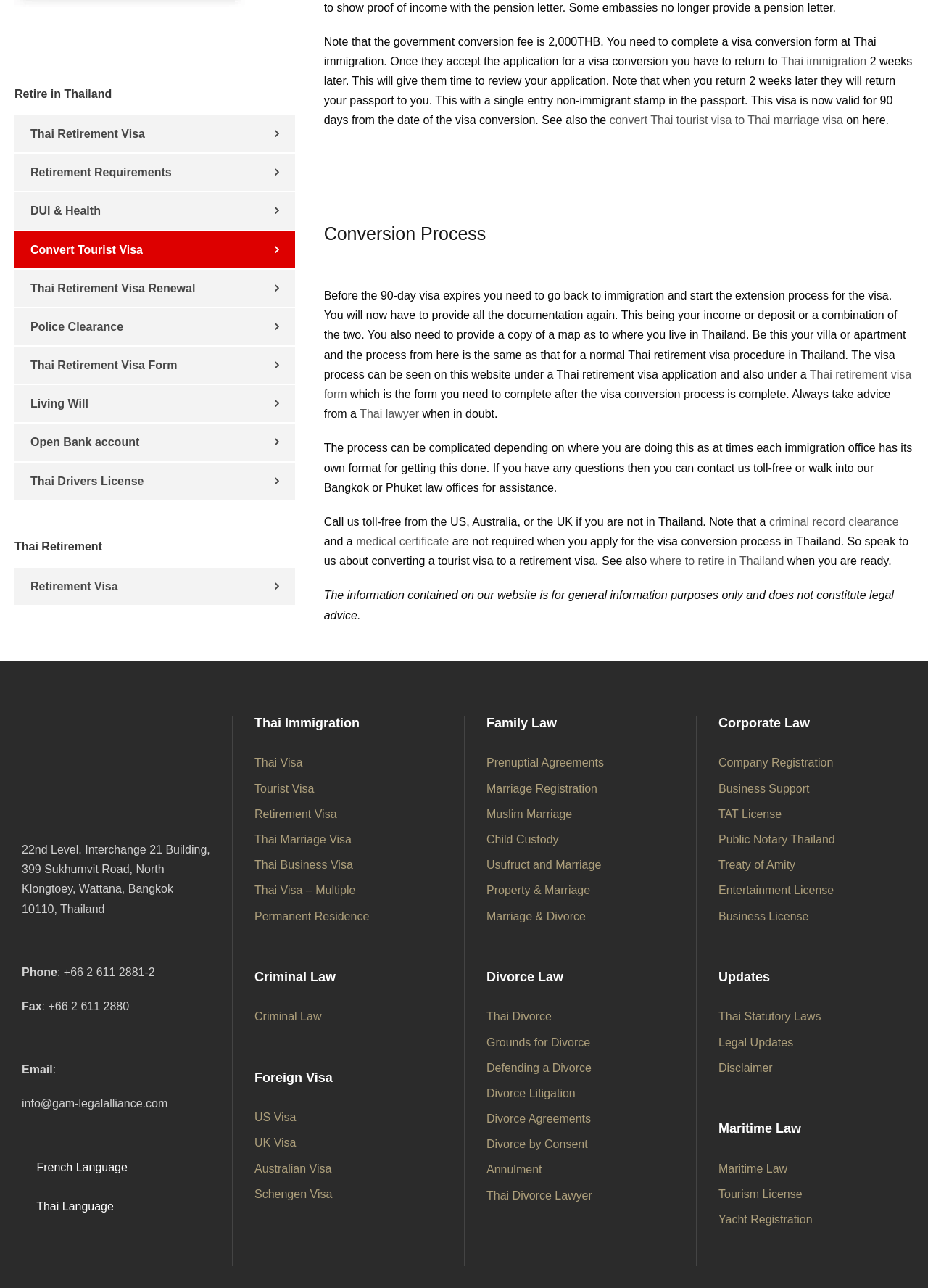Show the bounding box coordinates for the HTML element as described: "where to retire in Thailand".

[0.701, 0.431, 0.845, 0.44]